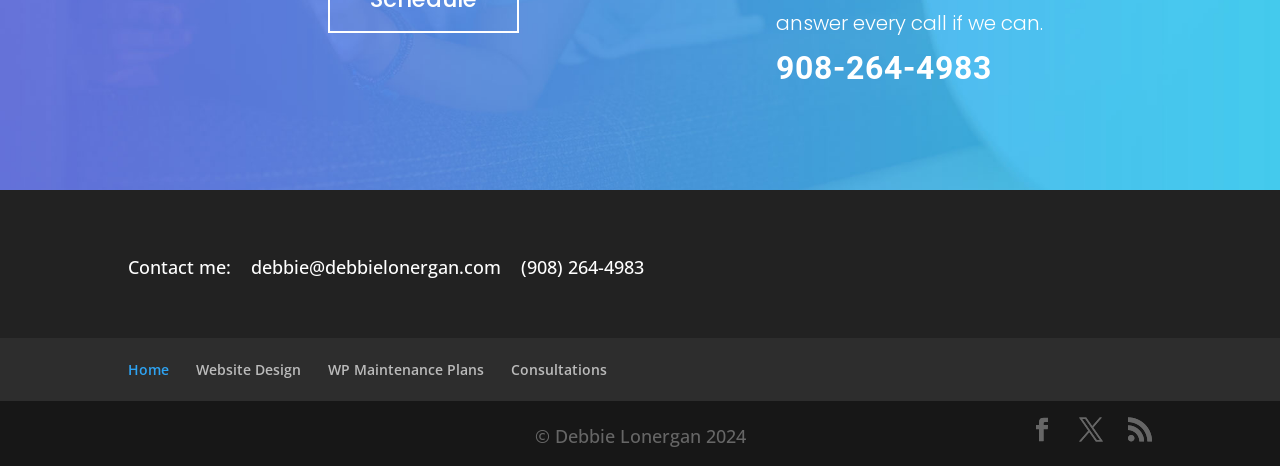Locate the coordinates of the bounding box for the clickable region that fulfills this instruction: "Call the phone number".

[0.606, 0.105, 0.775, 0.187]